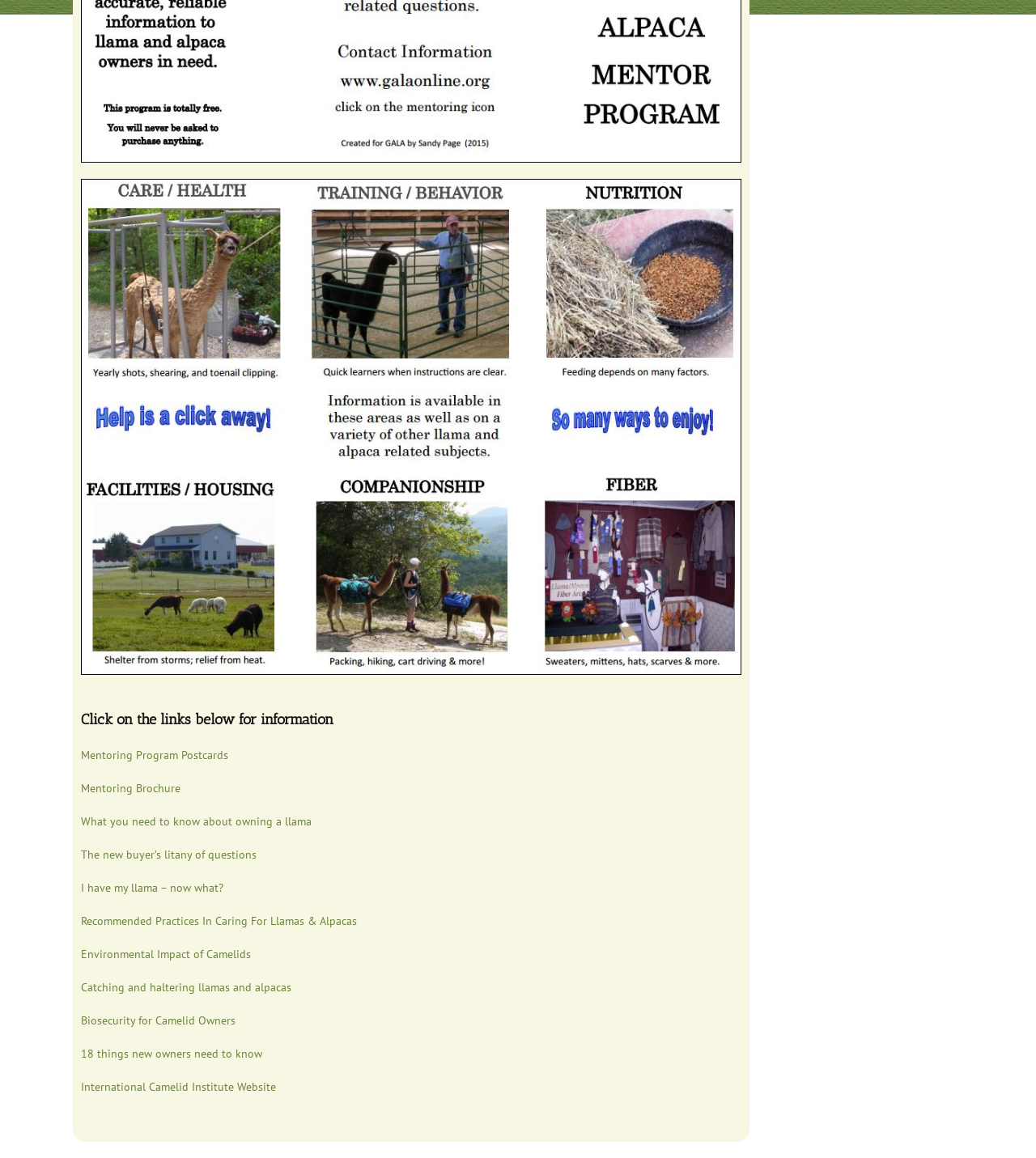What is the purpose of the heading on the webpage?
Carefully analyze the image and provide a thorough answer to the question.

The heading on the webpage reads 'Click on the links below for information', which suggests that its purpose is to provide instructions to the user on how to access the information provided on the webpage.